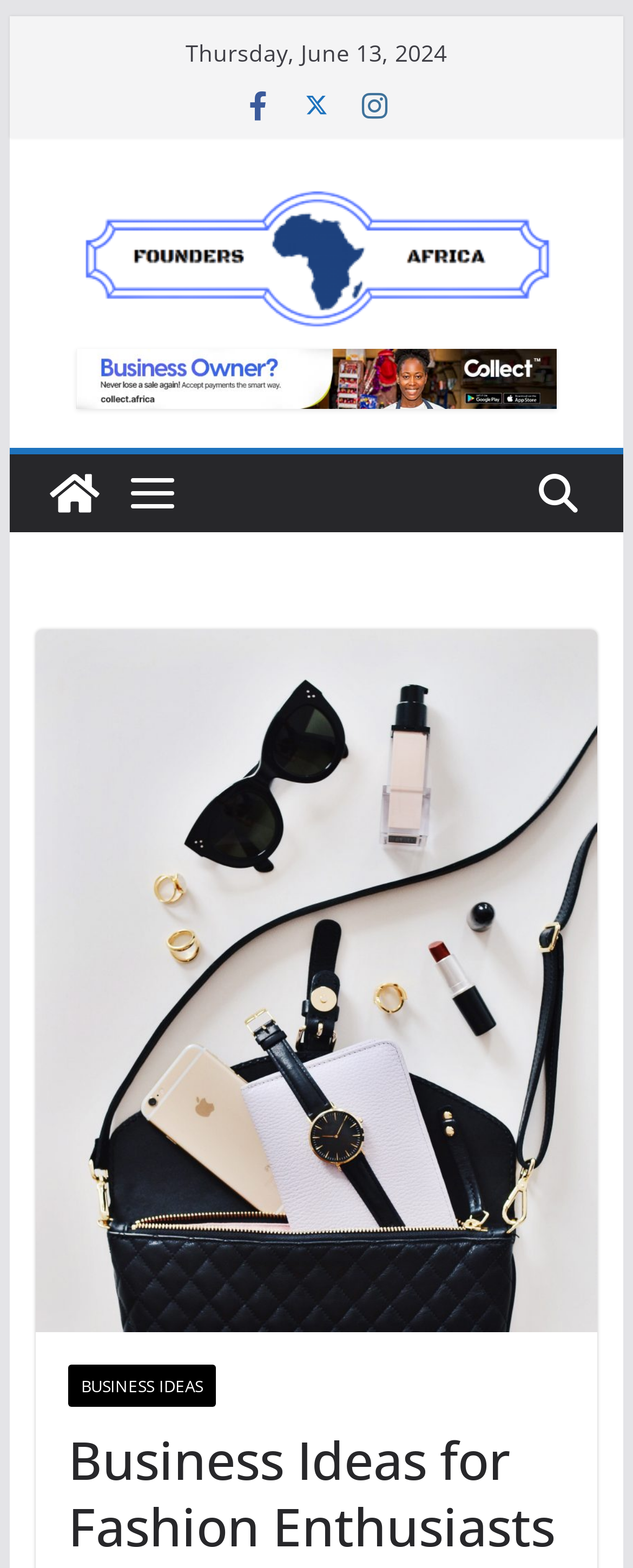Can you locate the main headline on this webpage and provide its text content?

Business Ideas for Fashion Enthusiasts